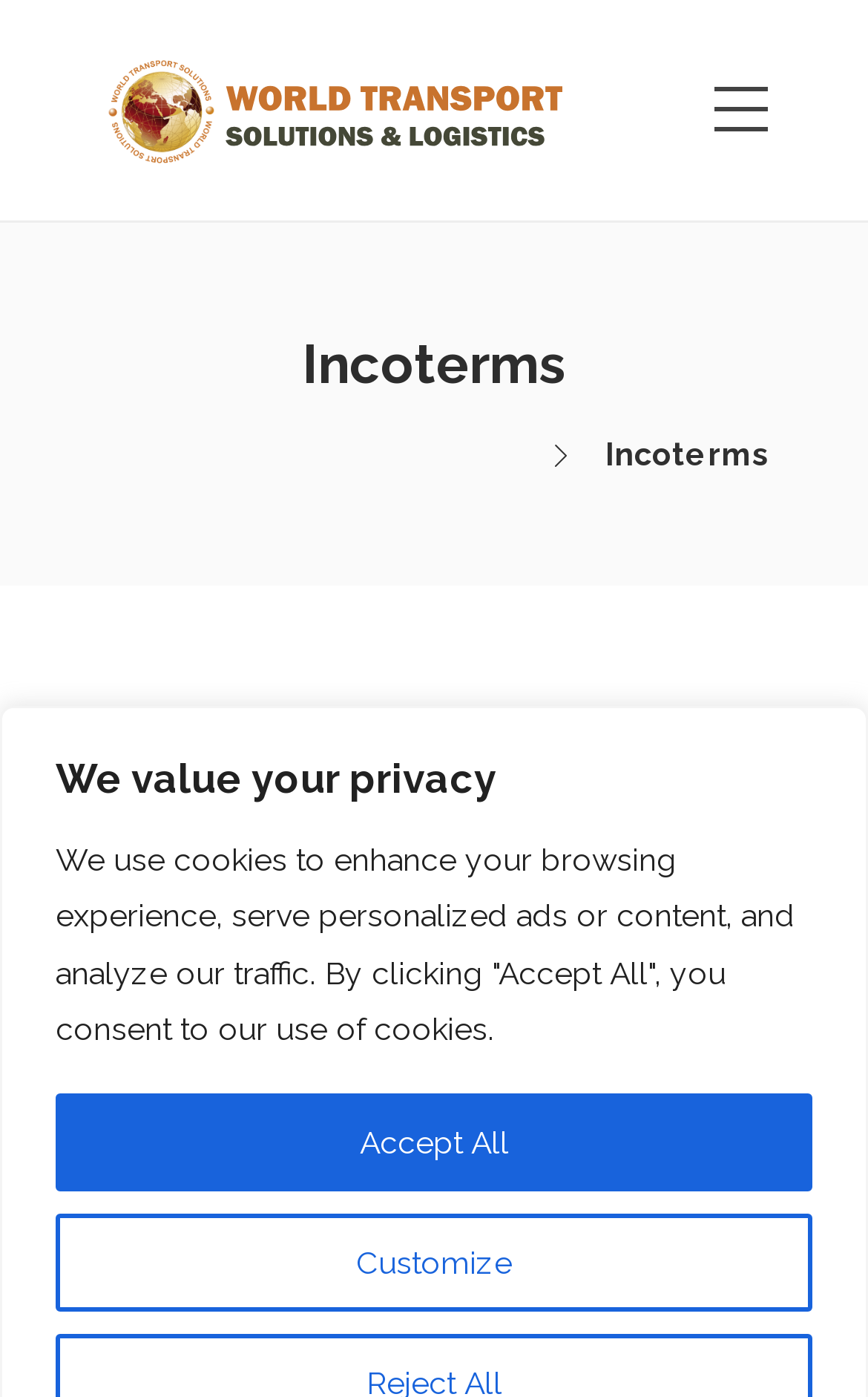What is the purpose of the 'Customize' button?
From the details in the image, answer the question comprehensively.

I inferred the purpose of the 'Customize' button by its location near the 'Accept All' button and the 'We value your privacy' heading, which suggests that it is related to cookie settings.